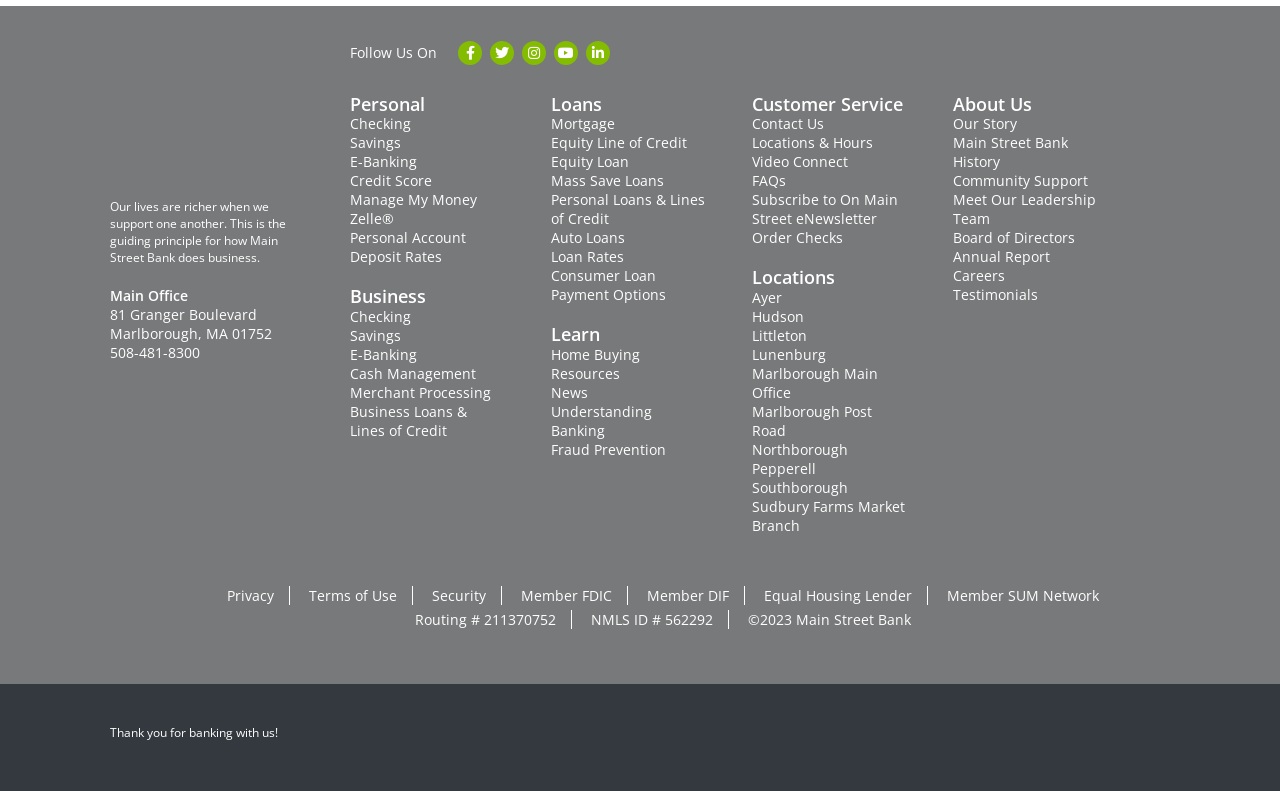Kindly respond to the following question with a single word or a brief phrase: 
What is the name of the bank?

Main Street Bank